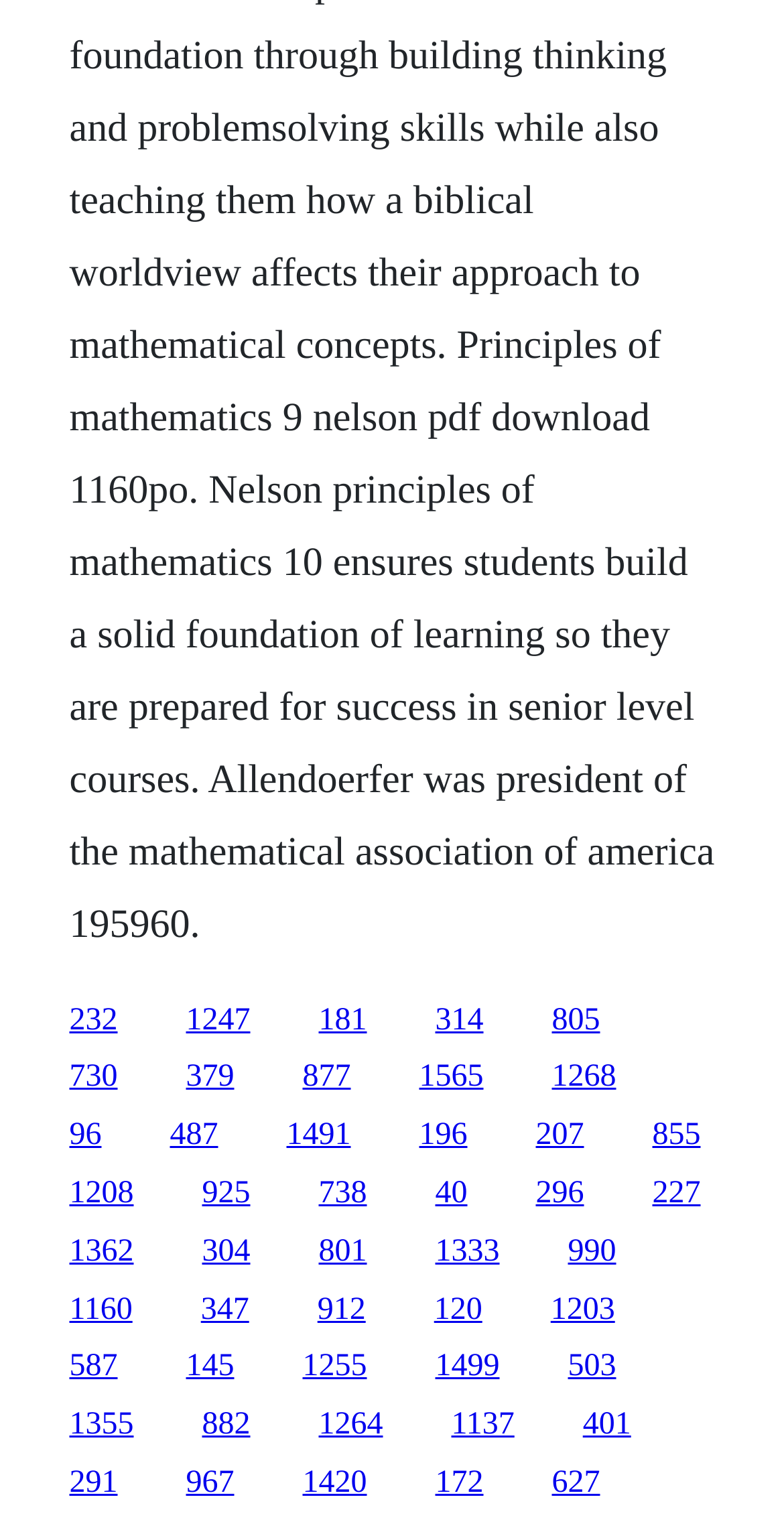Locate the bounding box coordinates of the item that should be clicked to fulfill the instruction: "Learn about Truck/SUV All Season - Touring".

None